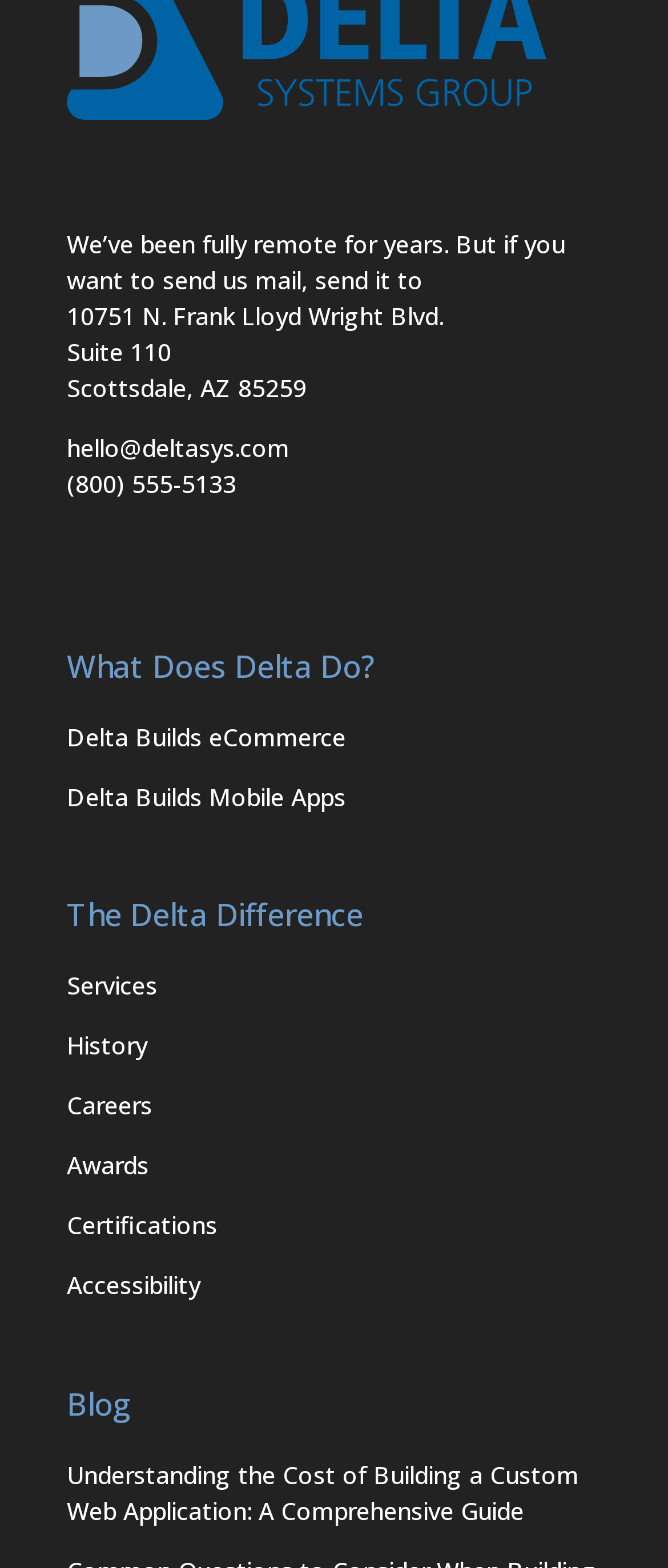Provide a single word or phrase answer to the question: 
What is the topic of the blog post?

Cost of building a custom web application